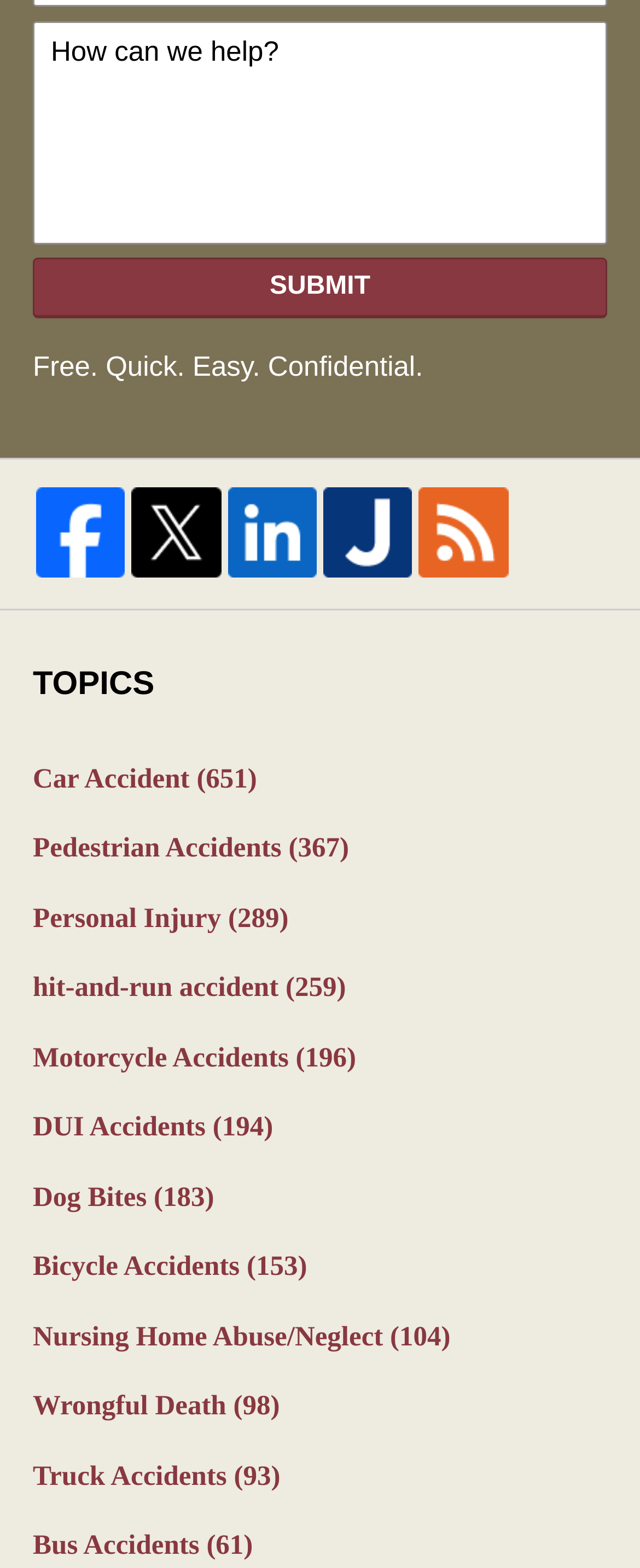Using the provided element description: "title="Feed"", identify the bounding box coordinates. The coordinates should be four floats between 0 and 1 in the order [left, top, right, bottom].

[0.65, 0.311, 0.799, 0.368]